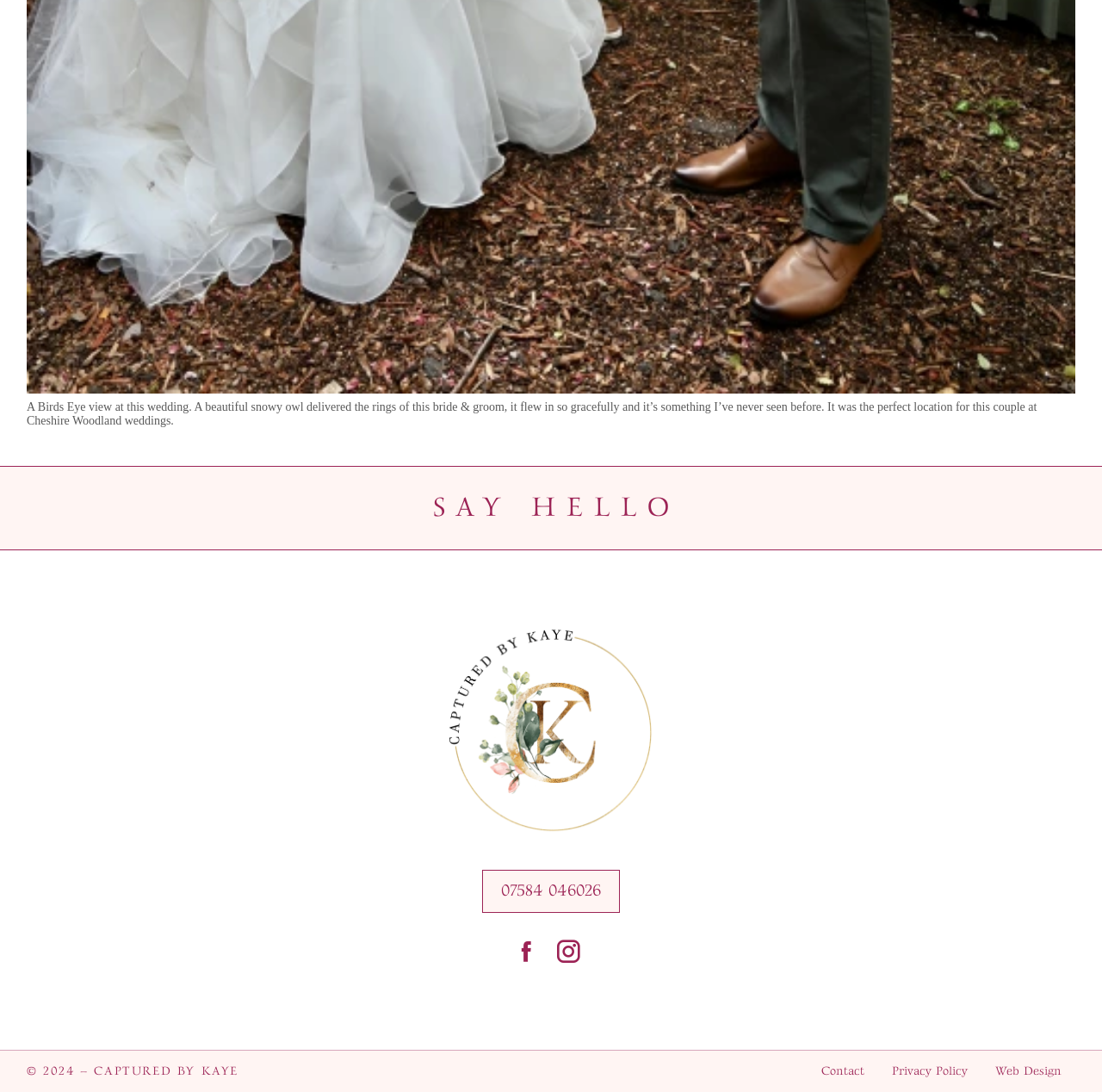What is the photographer's name?
Can you offer a detailed and complete answer to this question?

The photographer's name is mentioned in the image caption 'Captured By Kaye' and also in the copyright text '© 2024 – CAPTURED BY KAYE' at the bottom of the page.